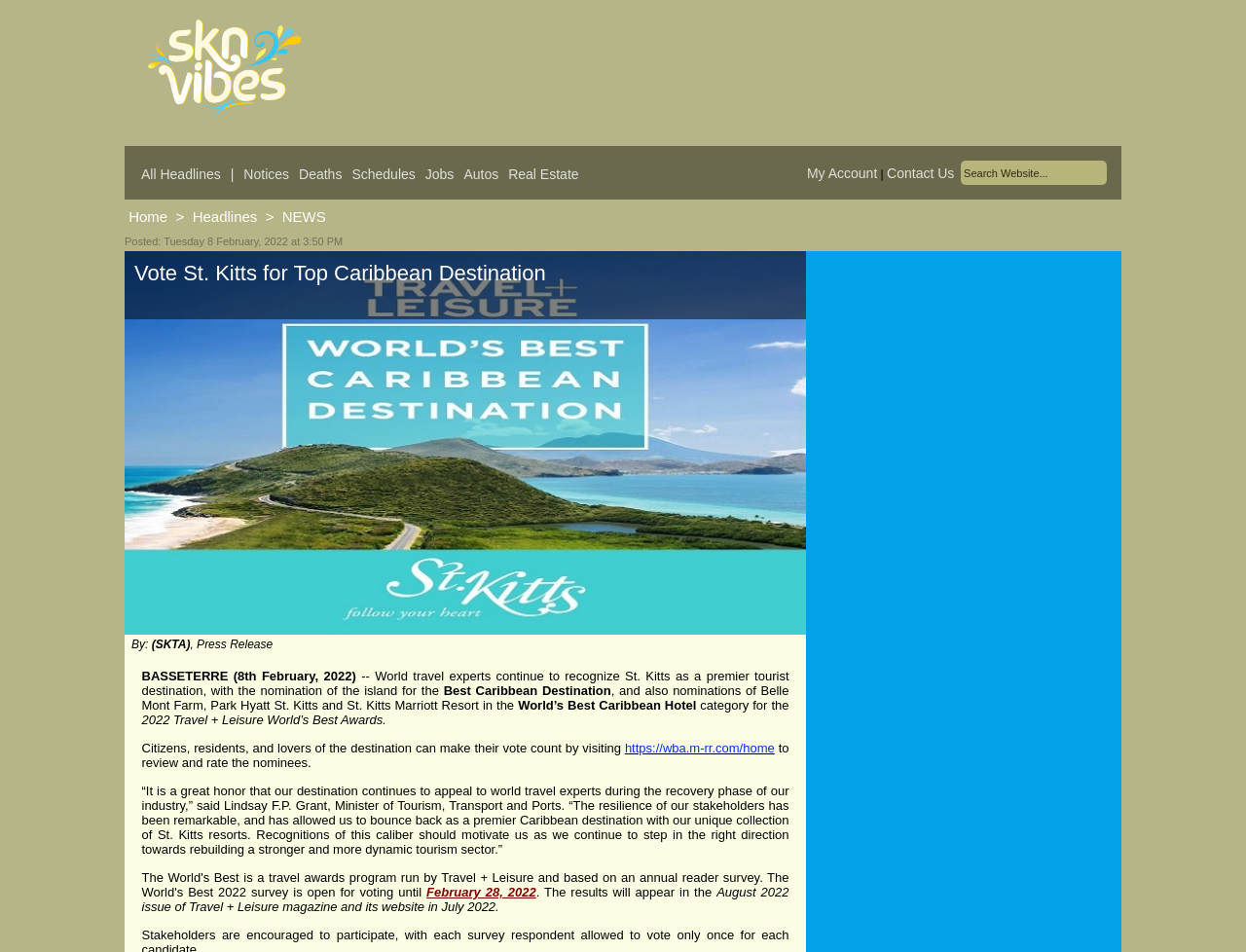Using the element description: "Headlines", determine the bounding box coordinates. The coordinates should be in the format [left, top, right, bottom], with values between 0 and 1.

[0.154, 0.219, 0.207, 0.236]